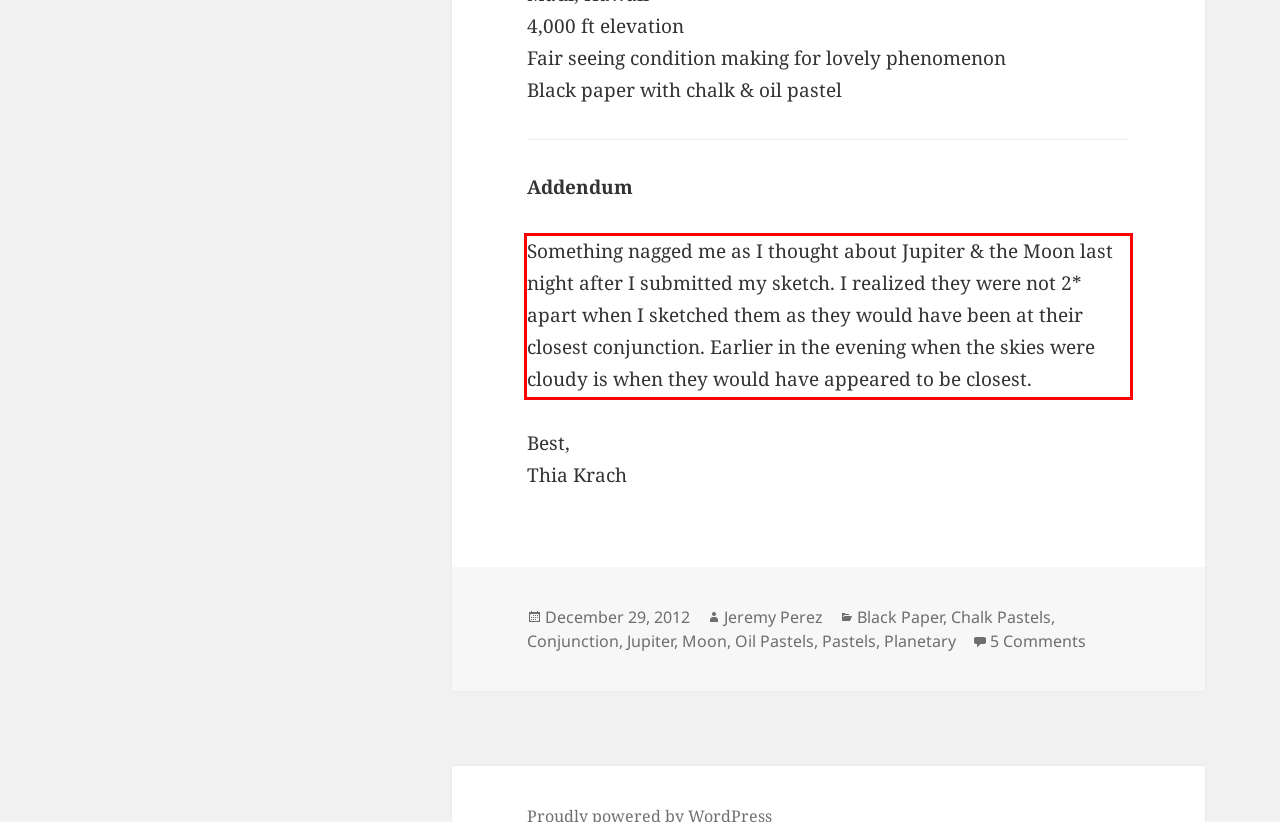Review the screenshot of the webpage and recognize the text inside the red rectangle bounding box. Provide the extracted text content.

Something nagged me as I thought about Jupiter & the Moon last night after I submitted my sketch. I realized they were not 2* apart when I sketched them as they would have been at their closest conjunction. Earlier in the evening when the skies were cloudy is when they would have appeared to be closest.